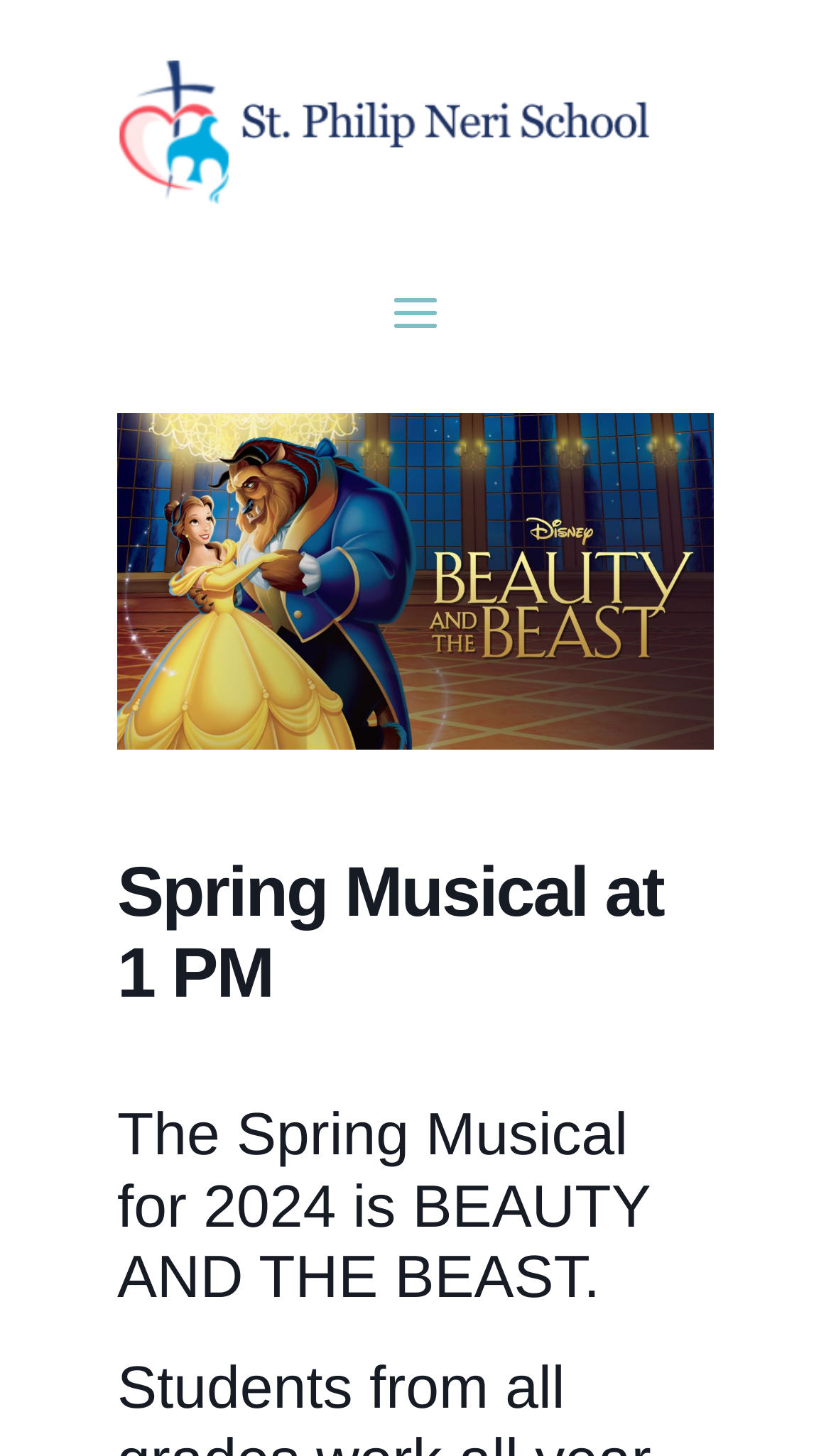Find the headline of the webpage and generate its text content.

Spring Musical at 1 PM